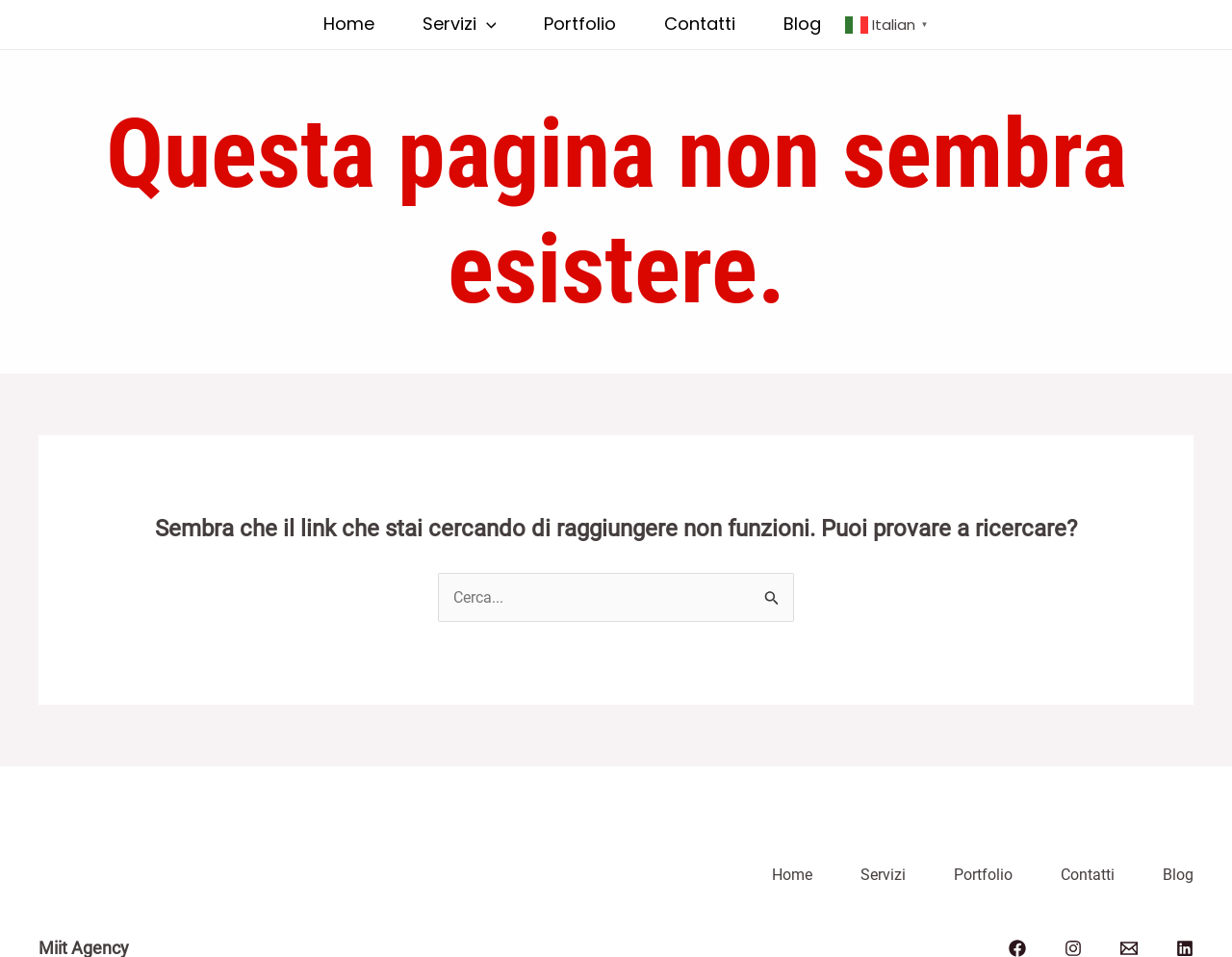Please find and report the bounding box coordinates of the element to click in order to perform the following action: "Click on Contatti". The coordinates should be expressed as four float numbers between 0 and 1, in the format [left, top, right, bottom].

[0.52, 0.0, 0.617, 0.051]